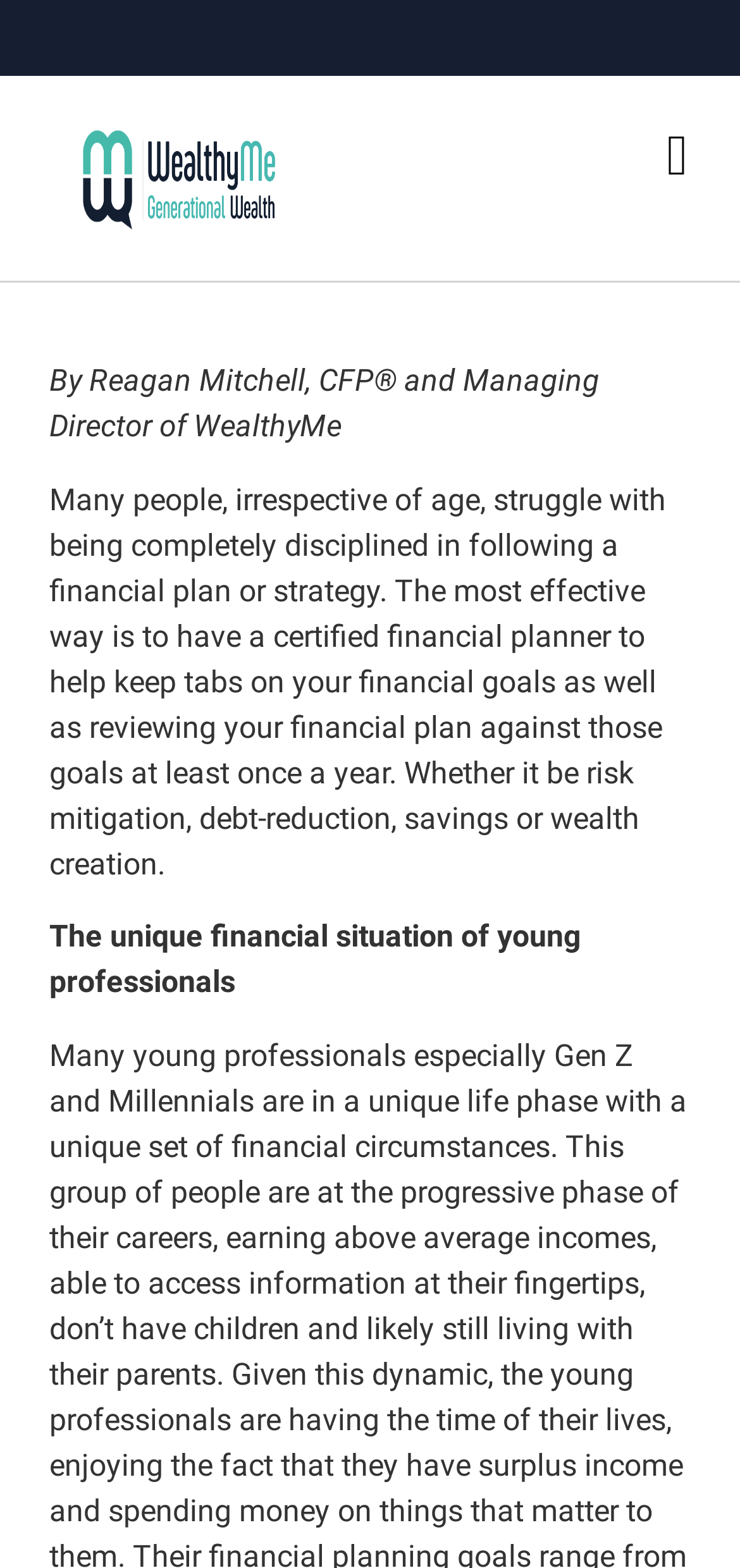Based on the element description Menu, identify the bounding box coordinates for the UI element. The coordinates should be in the format (top-left x, top-left y, bottom-right x, bottom-right y) and within the 0 to 1 range.

[0.882, 0.073, 0.949, 0.127]